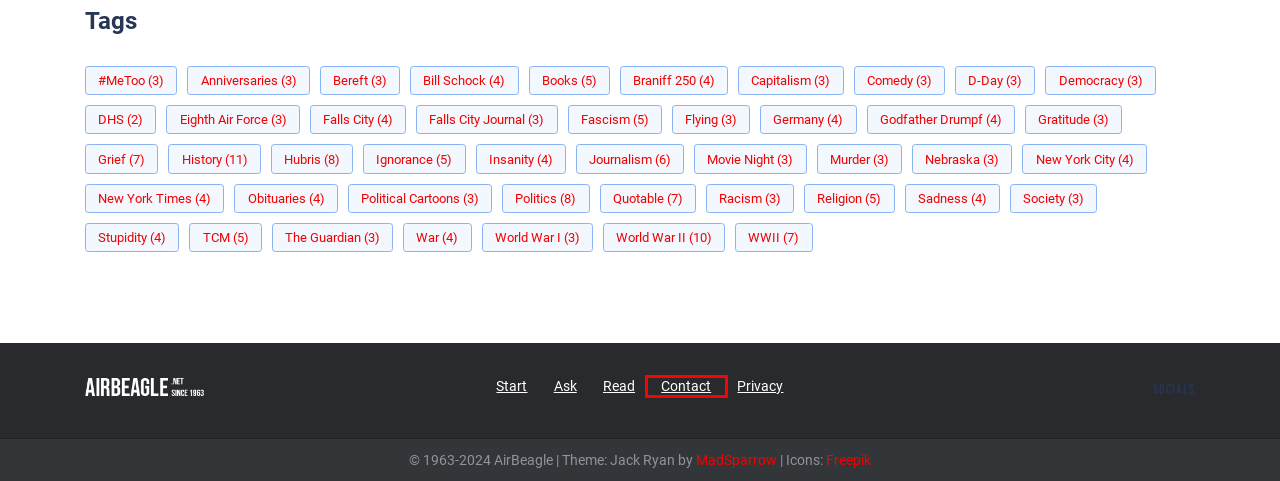Review the webpage screenshot provided, noting the red bounding box around a UI element. Choose the description that best matches the new webpage after clicking the element within the bounding box. The following are the options:
A. racism – AirBeagle
B. Political Cartoons – AirBeagle
C. comedy – AirBeagle
D. Movie Night – AirBeagle
E. Politics – AirBeagle
F. Read – AirBeagle
G. Contact – AirBeagle
H. World War I – AirBeagle

G